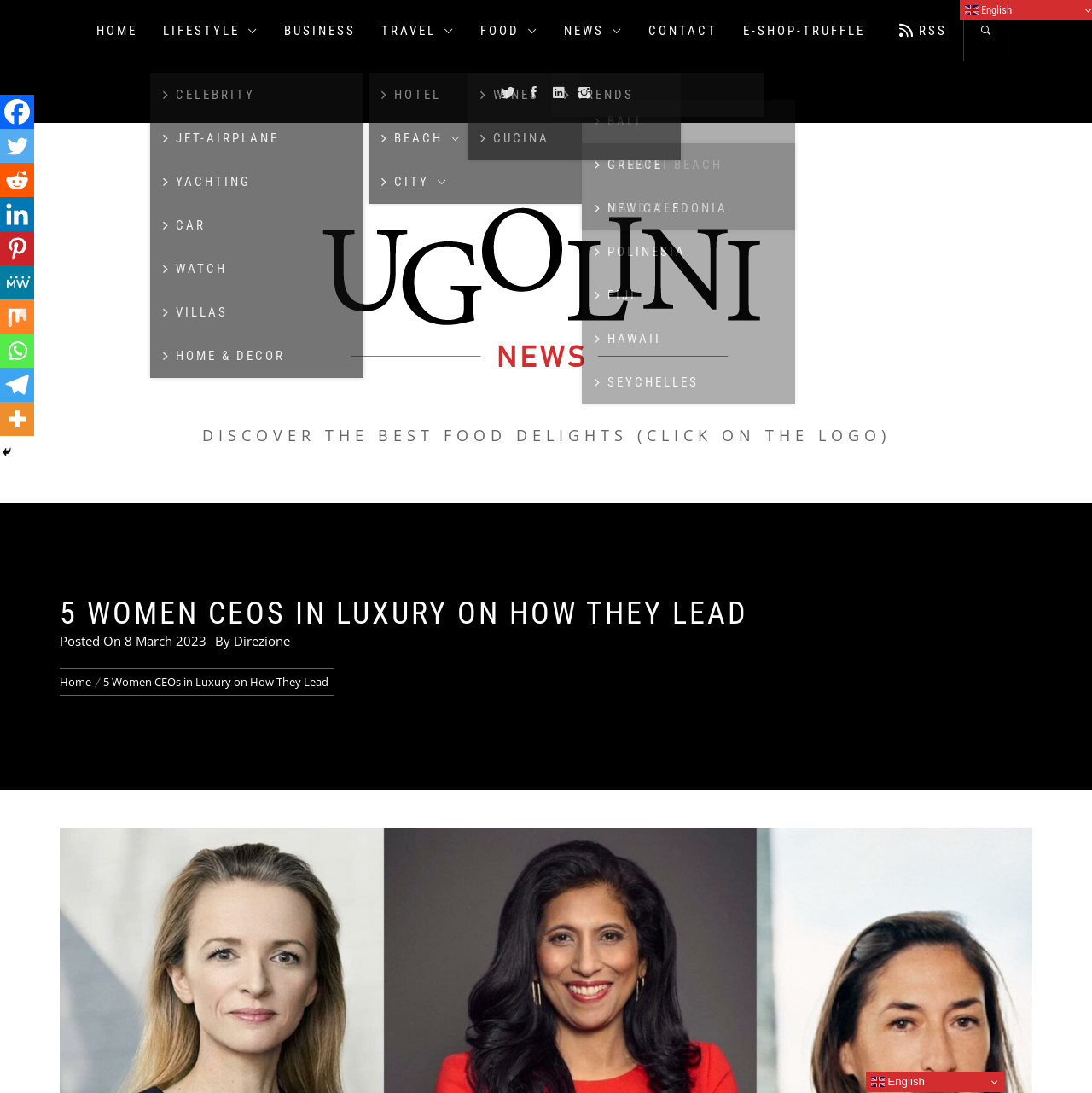Please identify the bounding box coordinates of the element that needs to be clicked to perform the following instruction: "read the article about 5 women CEOs in luxury".

[0.055, 0.546, 0.793, 0.577]